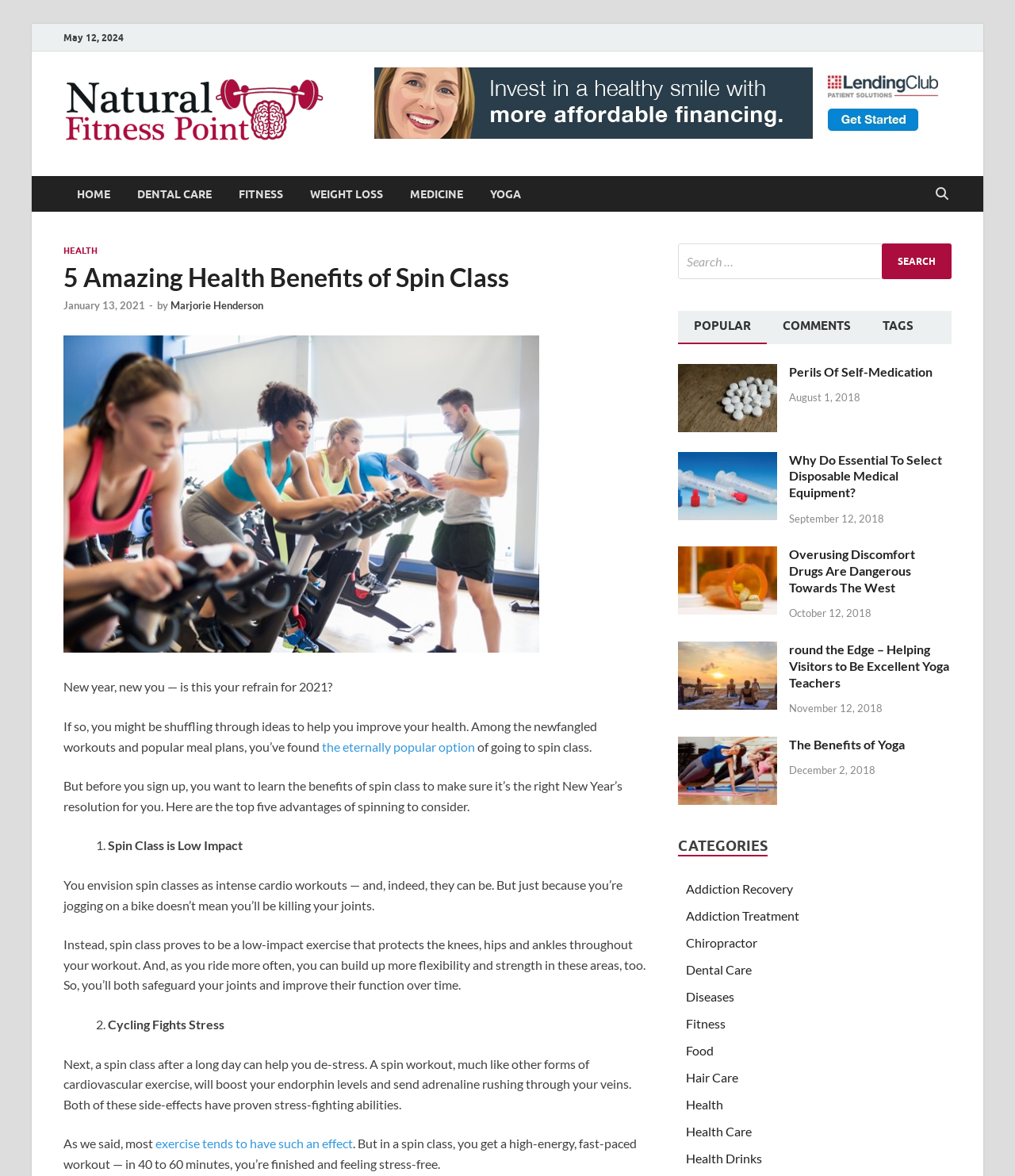Determine the bounding box coordinates for the HTML element described here: "Weight Loss".

[0.292, 0.15, 0.391, 0.18]